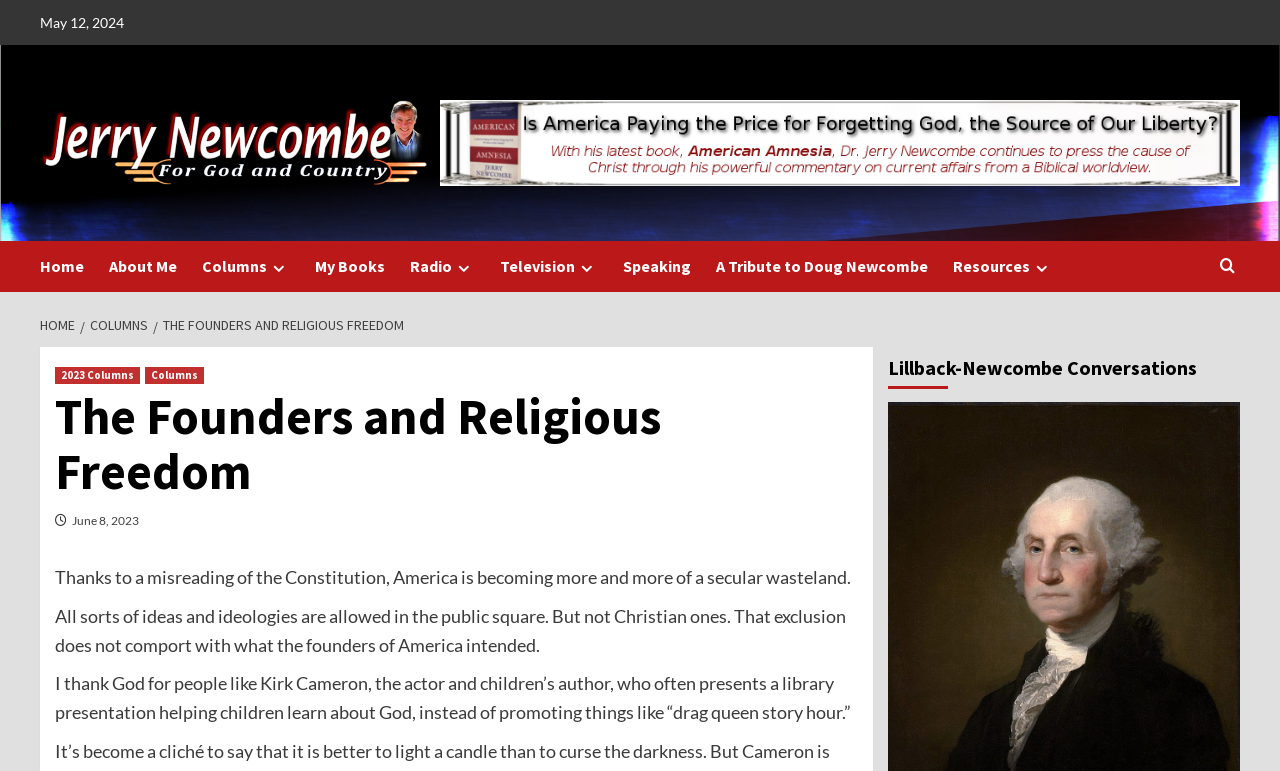Find the bounding box coordinates of the area that needs to be clicked in order to achieve the following instruction: "Click on the 'Home' link". The coordinates should be specified as four float numbers between 0 and 1, i.e., [left, top, right, bottom].

[0.031, 0.313, 0.085, 0.377]